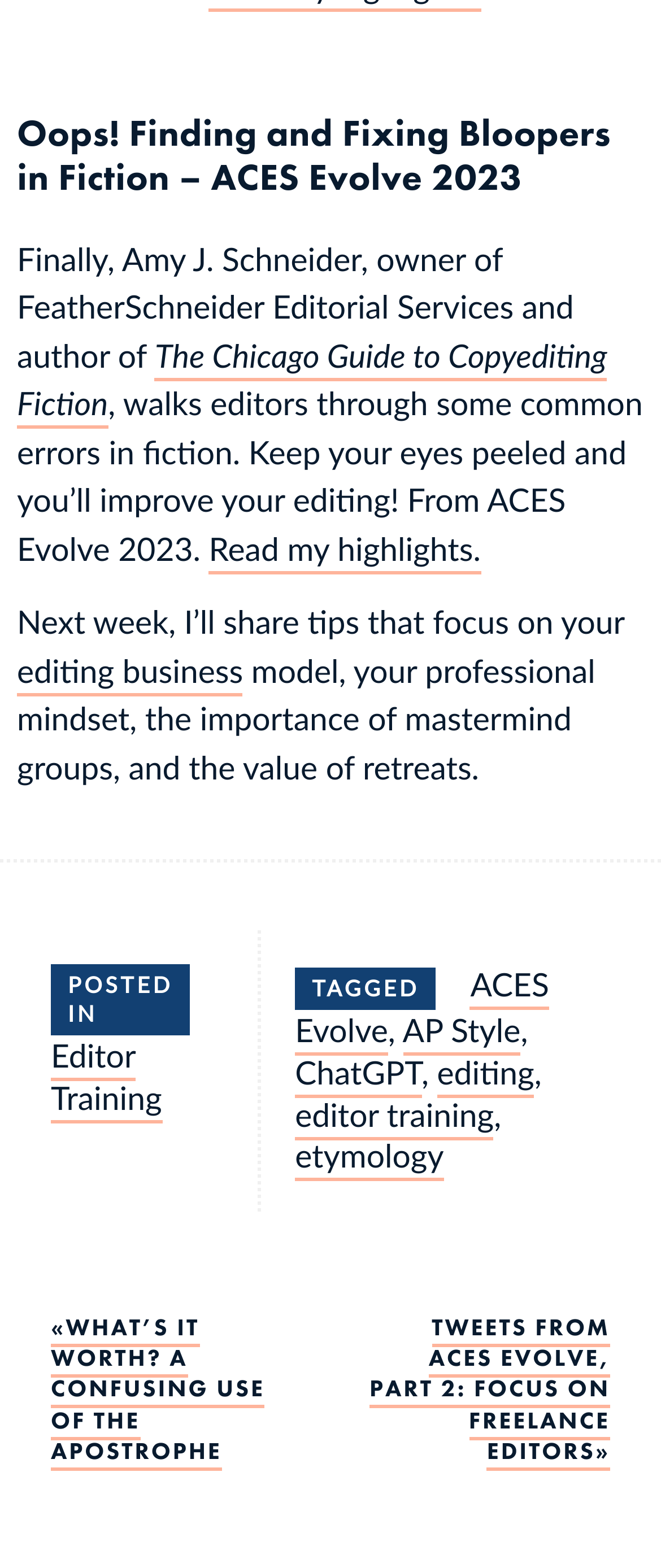What is the title of the previous article?
Answer with a single word or phrase, using the screenshot for reference.

WHAT’S IT WORTH? A CONFUSING USE OF THE APOSTROPHE